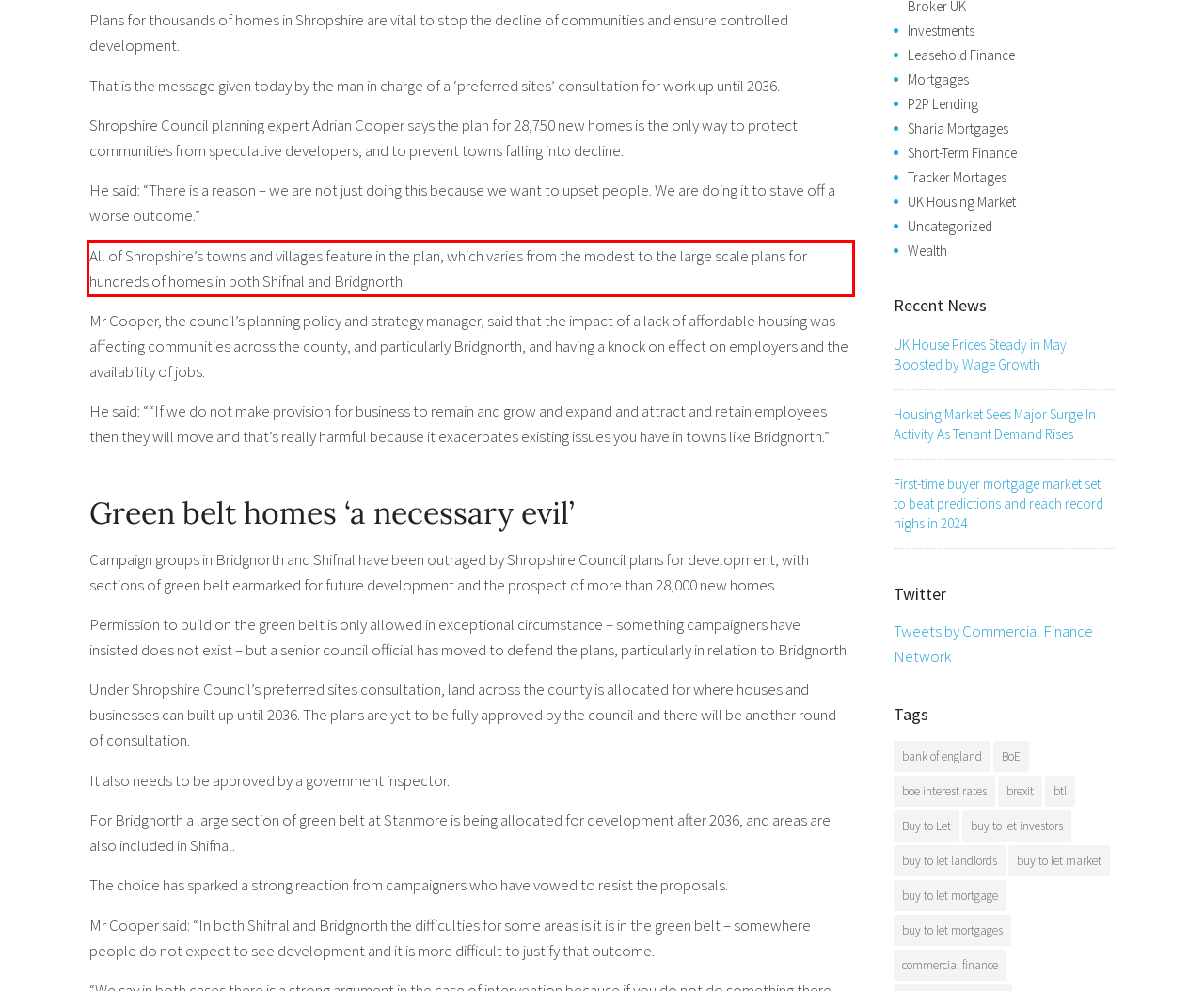Given a screenshot of a webpage containing a red bounding box, perform OCR on the text within this red bounding box and provide the text content.

All of Shropshire’s towns and villages feature in the plan, which varies from the modest to the large scale plans for hundreds of homes in both Shifnal and Bridgnorth.